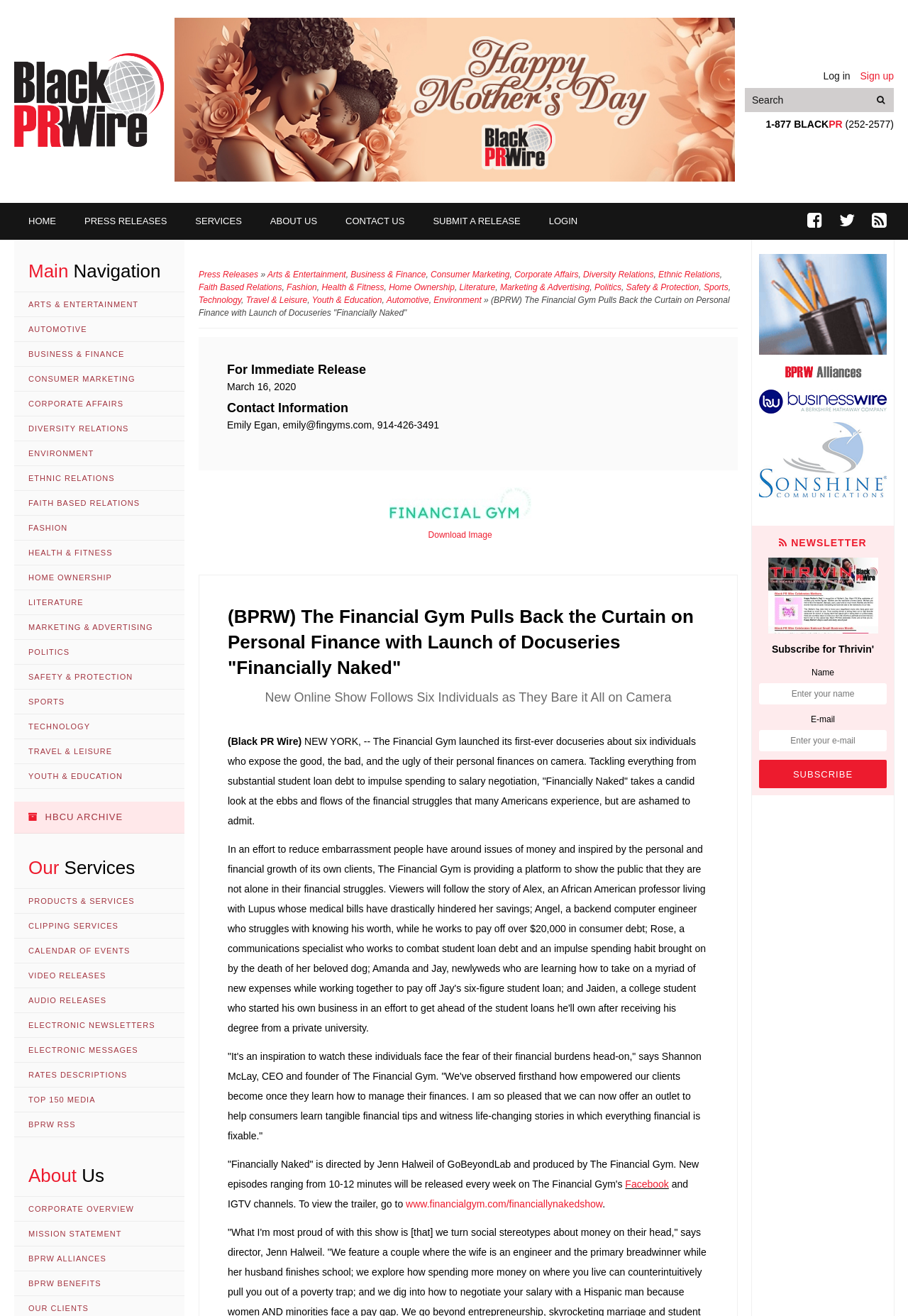Using the format (top-left x, top-left y, bottom-right x, bottom-right y), provide the bounding box coordinates for the described UI element. All values should be floating point numbers between 0 and 1: aria-label="Open RSS feed"

[0.952, 0.154, 0.984, 0.182]